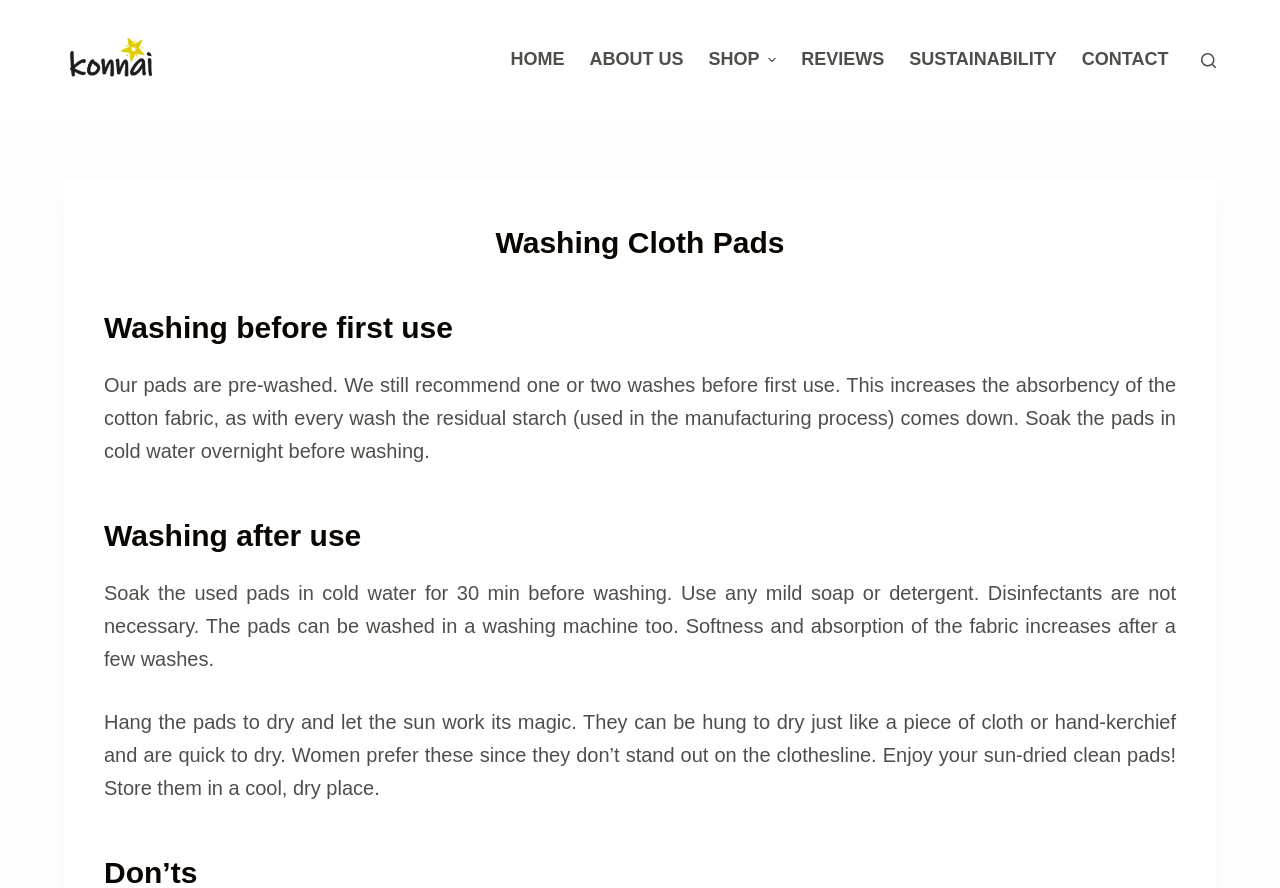Answer the question using only a single word or phrase: 
Where to store the pads?

Cool, dry place